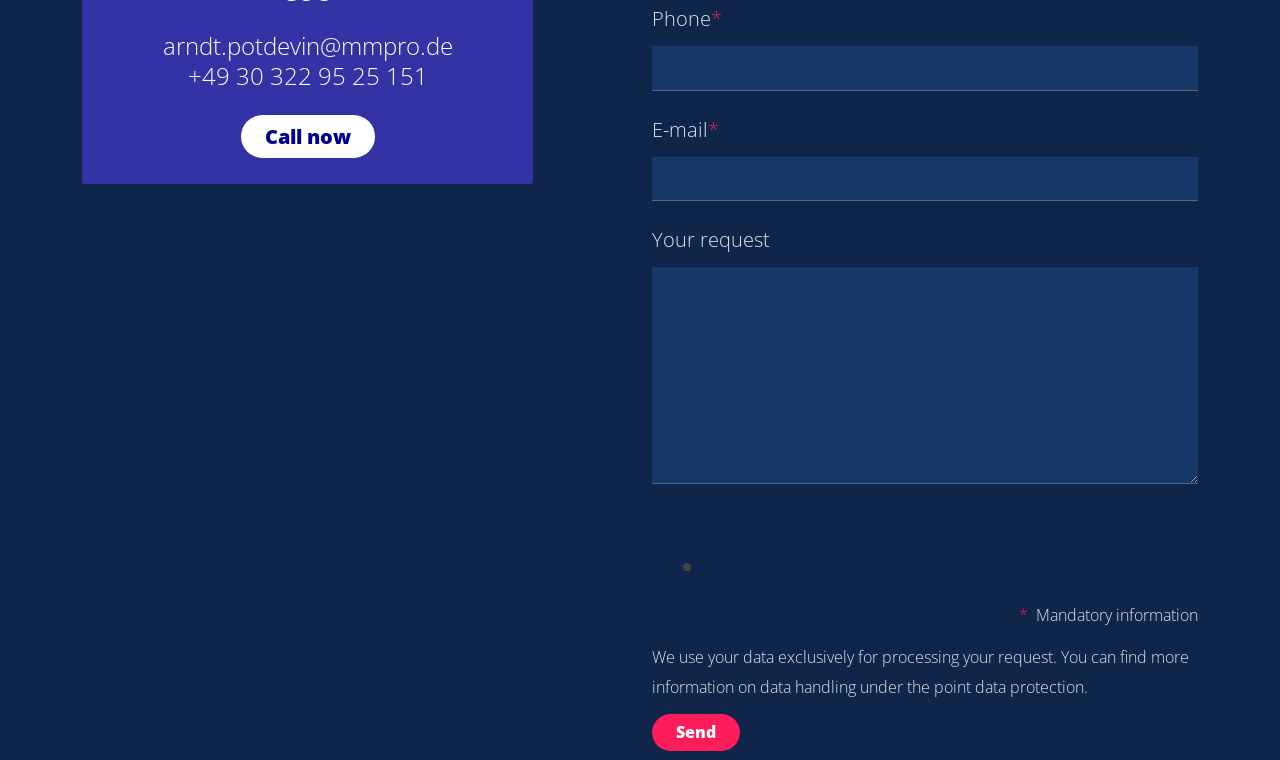What is the purpose of the textboxes?
Based on the visual information, provide a detailed and comprehensive answer.

I inferred this by looking at the static text elements 'Phone', 'E-mail', and 'Your request' which are located near the textboxes, suggesting that the textboxes are used to input contact information.